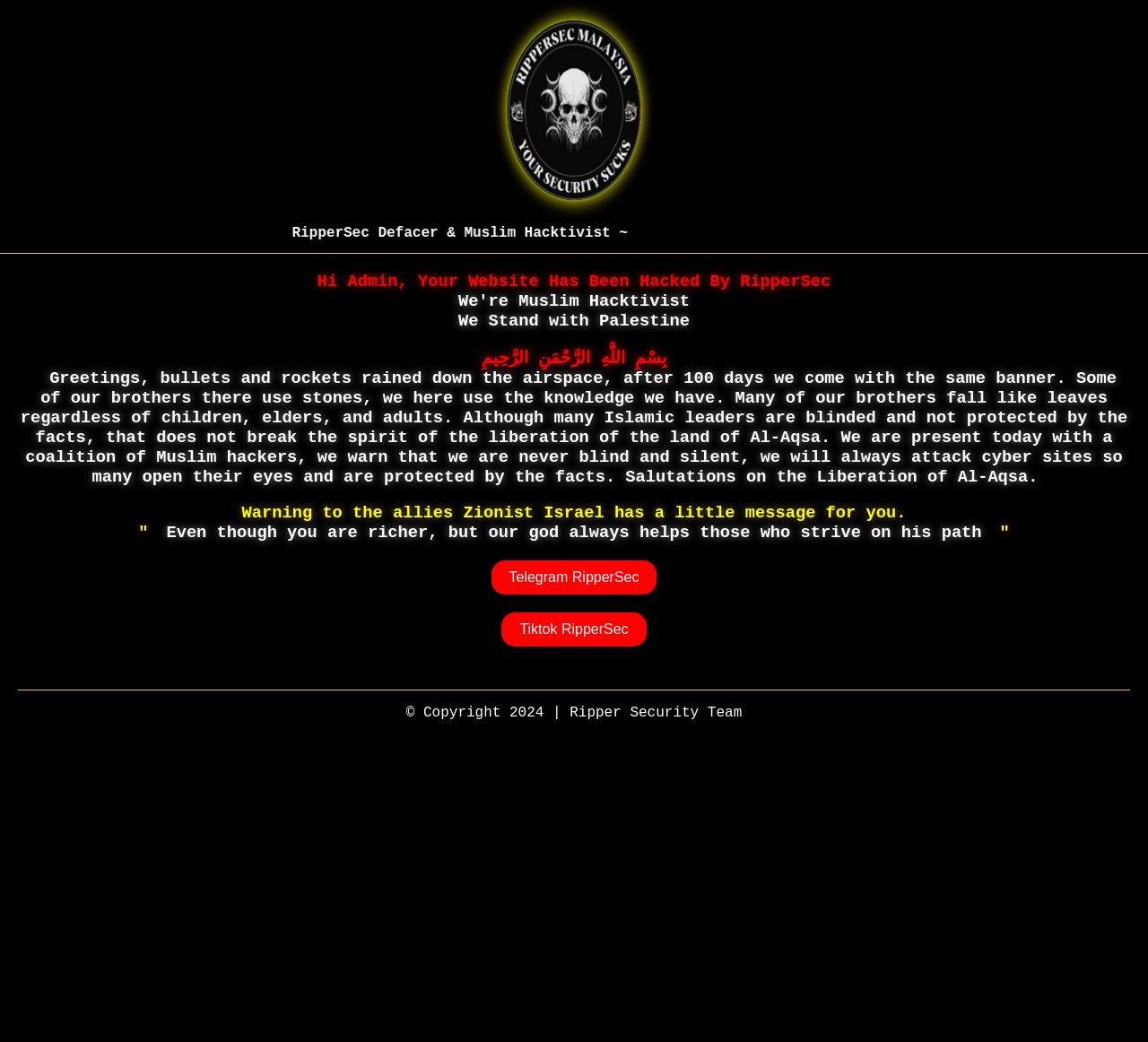Generate a thorough caption detailing the webpage content.

The webpage is a defacement page, with a logo image located near the top center of the page. Below the logo, there is a static text element that reads "~ Greetz to All RipperSec Defacer & Muslim Hacktivist ~". A horizontal separator line is placed below this text.

The main content of the page is divided into three sections, each with a heading element. The first heading reads "Hi Admin, Your Website Has Been Hacked By RipperSec We're Muslim Hacktivist We Stand with Palestine" and is located near the top left of the page. The second heading is a longer message that discusses the liberation of Al-Aqsa and warns against cyber attacks. It is placed below the first heading. The third heading is a warning message to the allies of Zionist Israel and is located below the second heading.

On the right side of the page, there are two buttons, one for Telegram RipperSec and one for Tiktok RipperSec, with corresponding links. These buttons are placed near the middle of the page.

At the bottom of the page, there is a content information section that contains a horizontal separator line and a static text element that reads "© Copyright 2024 | Ripper Security Team". This text is centered near the bottom of the page.